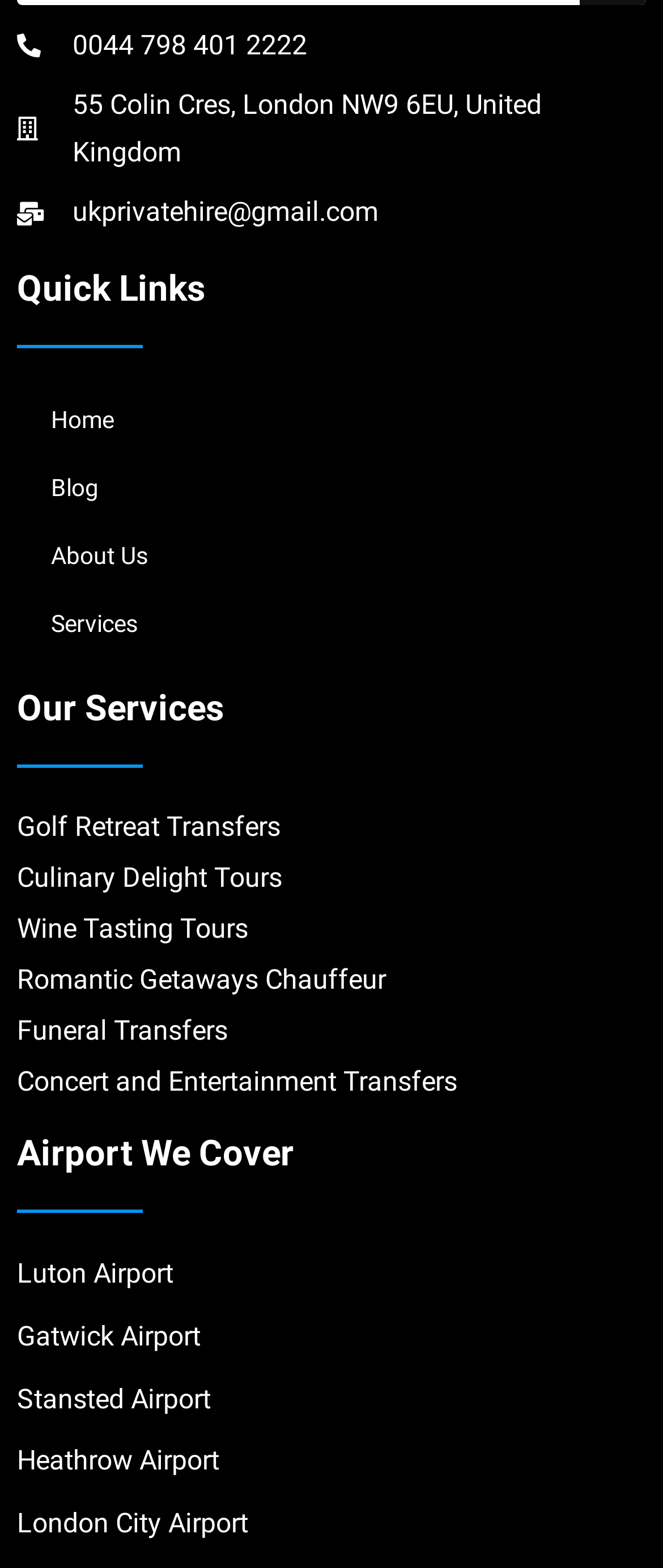Please identify the bounding box coordinates of the element that needs to be clicked to perform the following instruction: "Check Concert and Entertainment Transfers".

[0.026, 0.679, 0.69, 0.7]